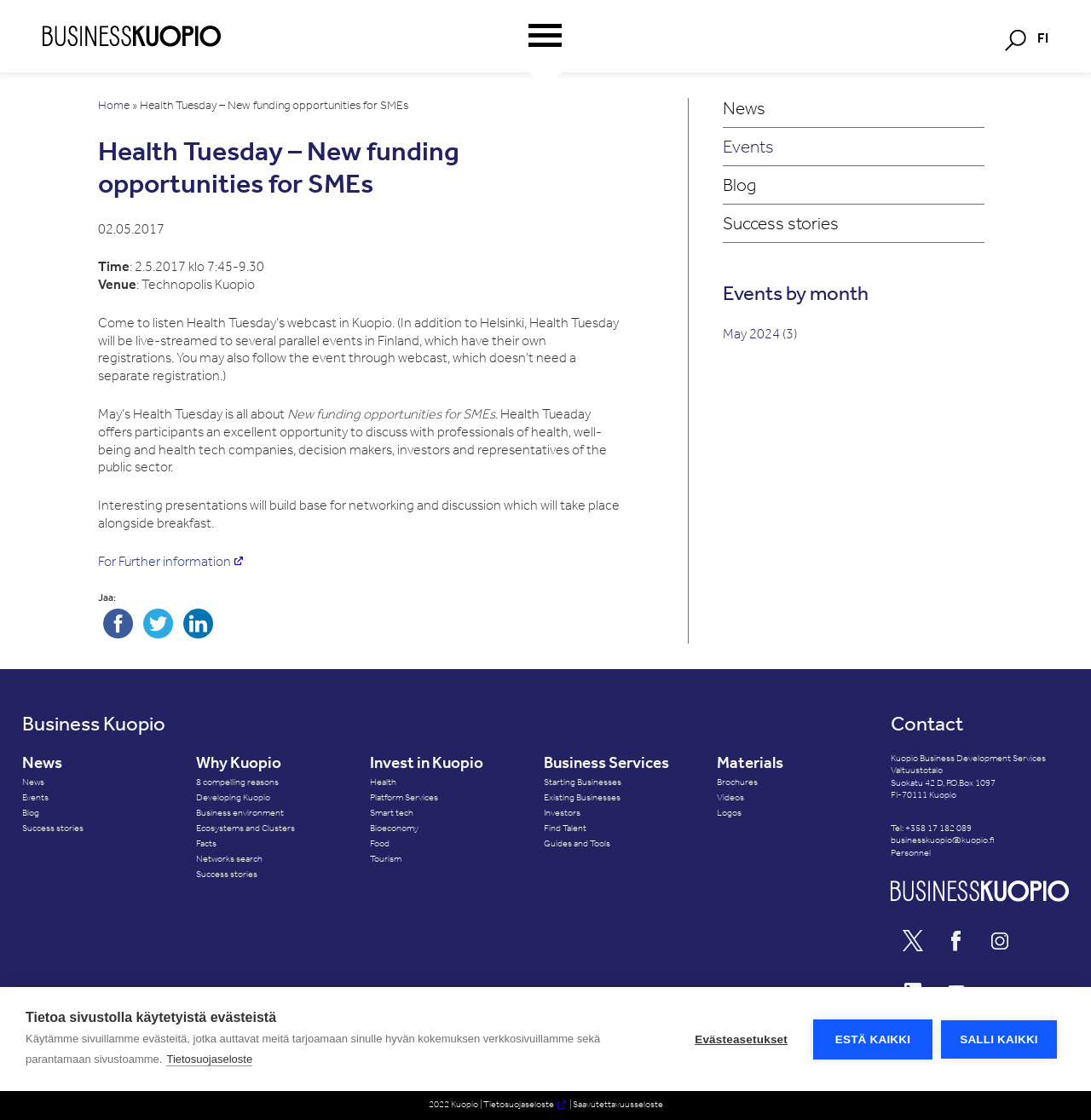Please identify the bounding box coordinates of the area I need to click to accomplish the following instruction: "Click on the 'For Further information' link".

[0.09, 0.494, 0.224, 0.508]